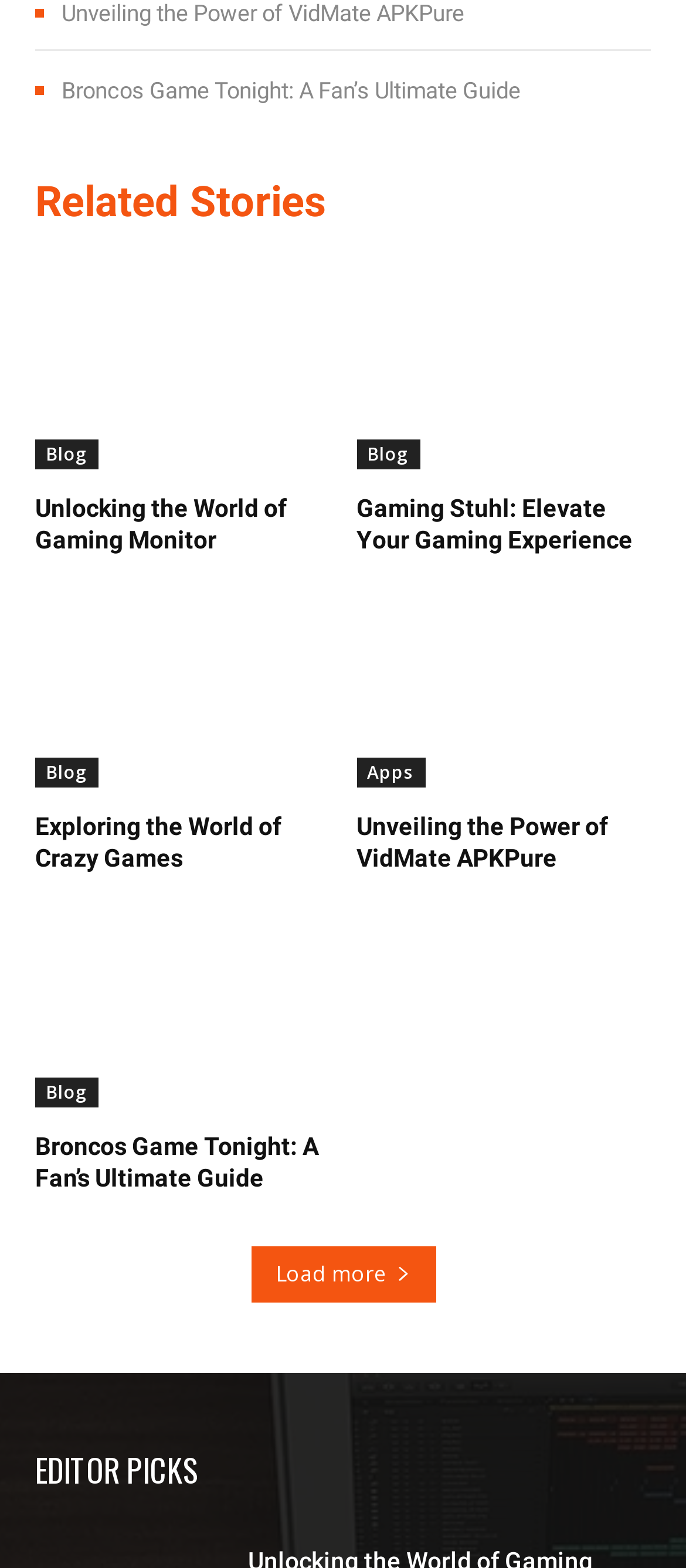Determine the bounding box coordinates of the clickable region to execute the instruction: "Explore Gaming Stuhl article". The coordinates should be four float numbers between 0 and 1, denoted as [left, top, right, bottom].

[0.519, 0.167, 0.949, 0.299]